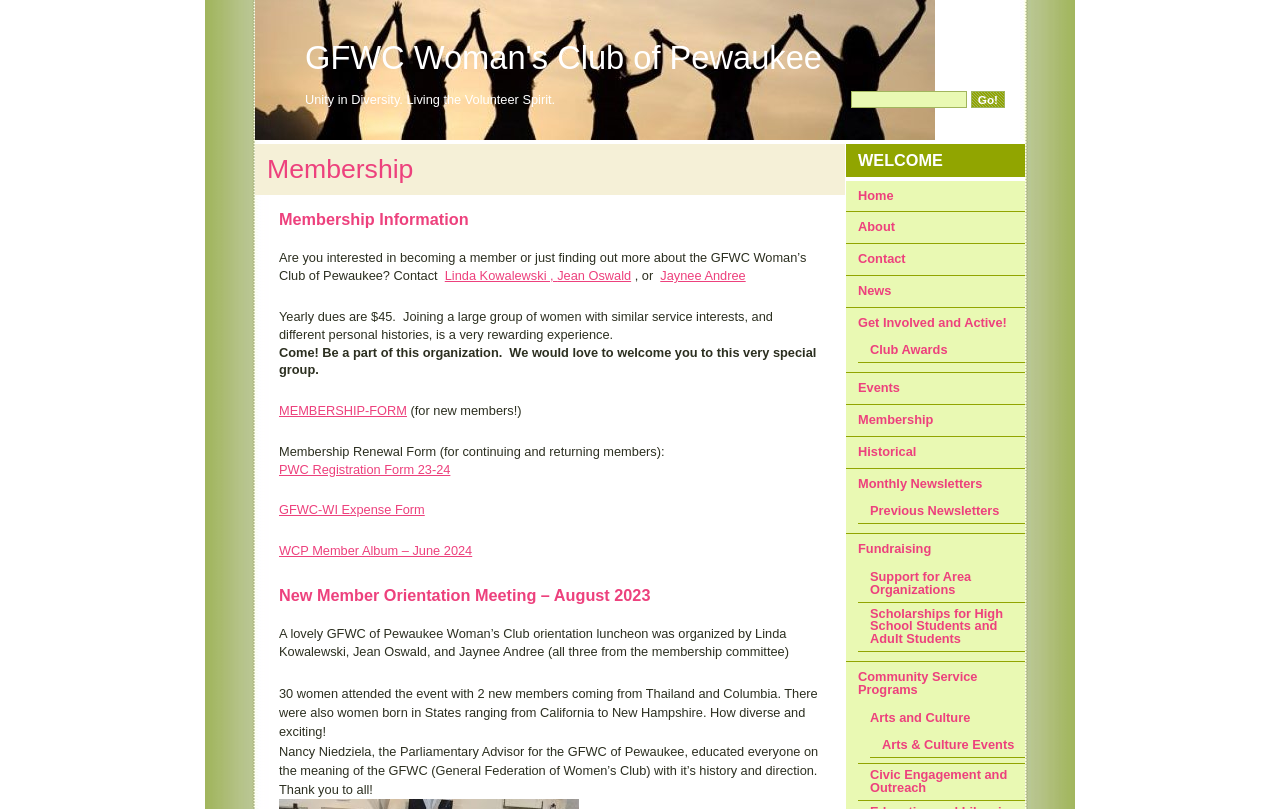Please provide the bounding box coordinates for the element that needs to be clicked to perform the instruction: "View the Membership Renewal Form". The coordinates must consist of four float numbers between 0 and 1, formatted as [left, top, right, bottom].

[0.218, 0.571, 0.352, 0.589]